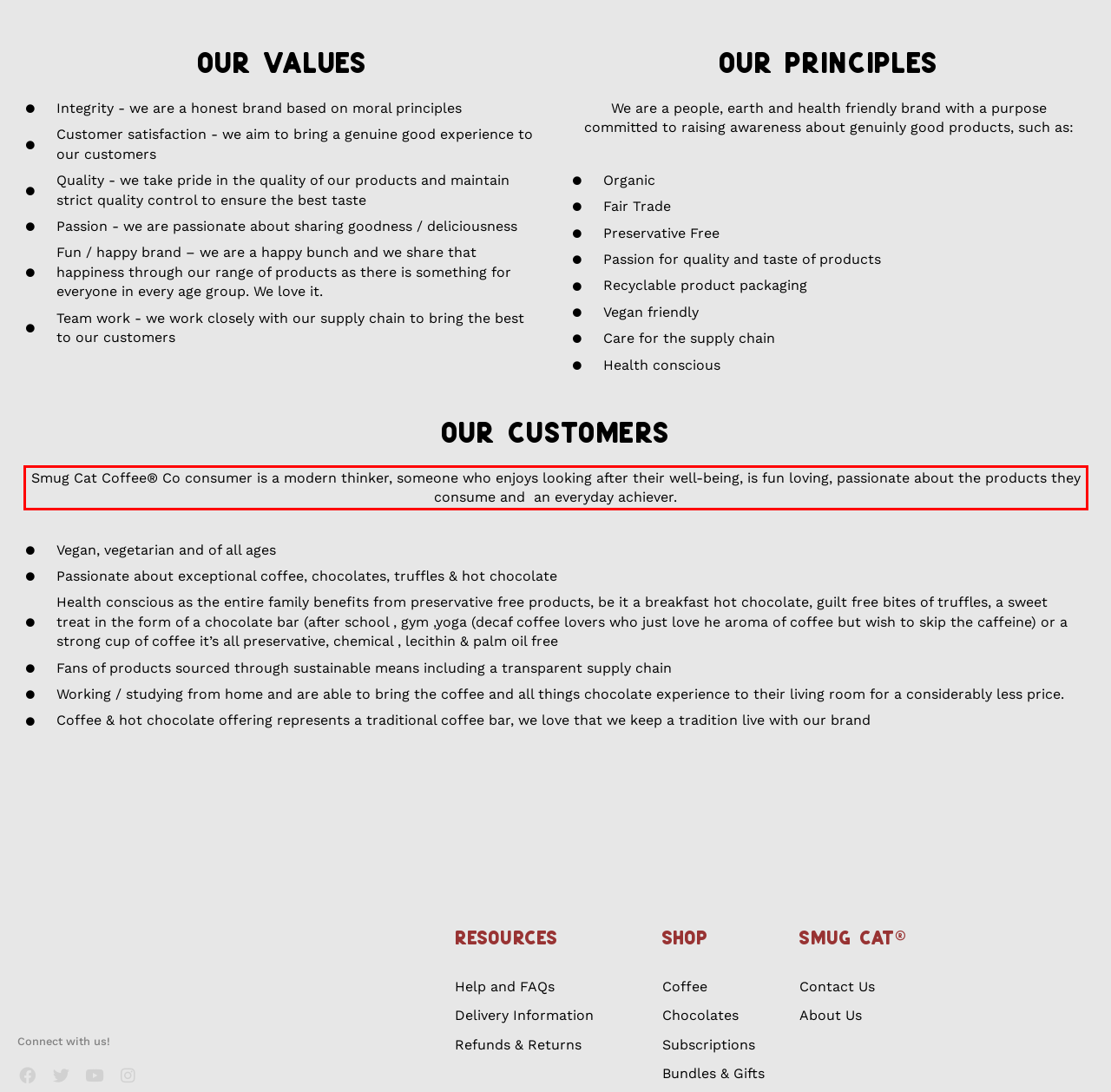Please perform OCR on the text content within the red bounding box that is highlighted in the provided webpage screenshot.

Smug Cat Coffee® Co consumer is a modern thinker, someone who enjoys looking after their well-being, is fun loving, passionate about the products they consume and an everyday achiever.